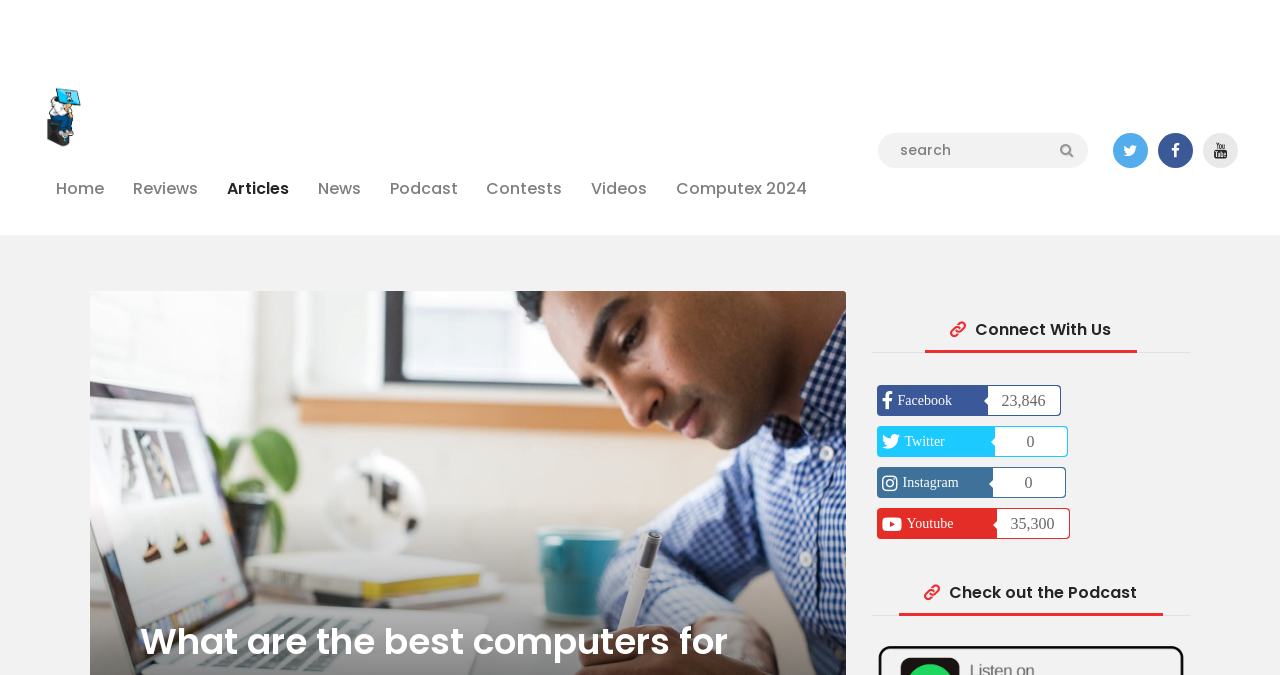Locate the bounding box coordinates of the element that should be clicked to execute the following instruction: "Check out the Podcast".

[0.681, 0.954, 0.93, 0.984]